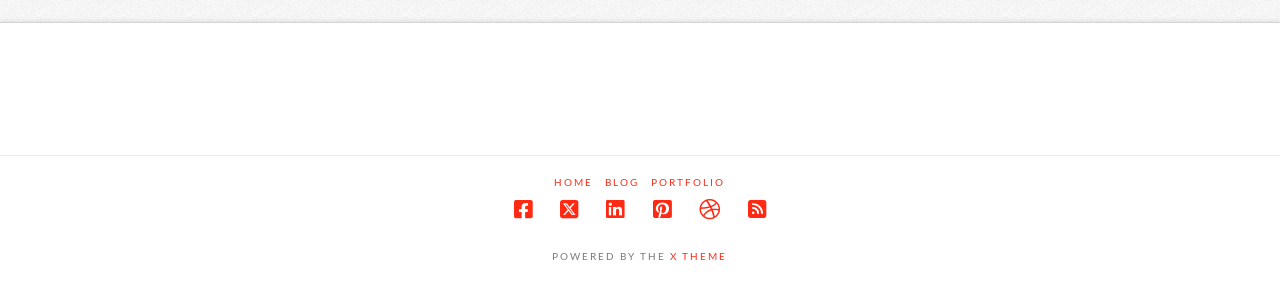Please provide the bounding box coordinates for the element that needs to be clicked to perform the instruction: "view blog". The coordinates must consist of four float numbers between 0 and 1, formatted as [left, top, right, bottom].

[0.473, 0.614, 0.5, 0.659]